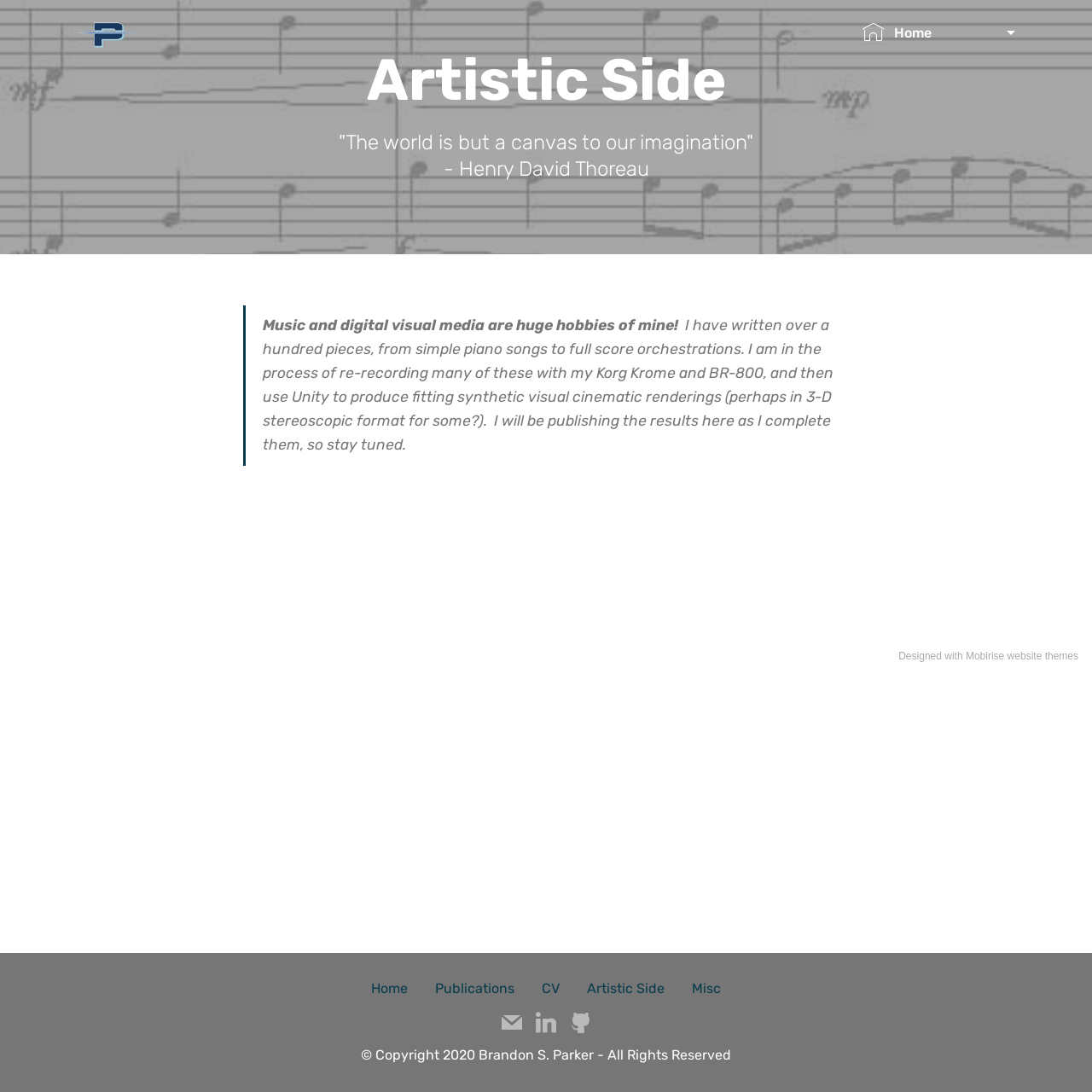Using the given description, provide the bounding box coordinates formatted as (top-left x, top-left y, bottom-right x, bottom-right y), with all values being floating point numbers between 0 and 1. Description: Misc

[0.634, 0.898, 0.66, 0.913]